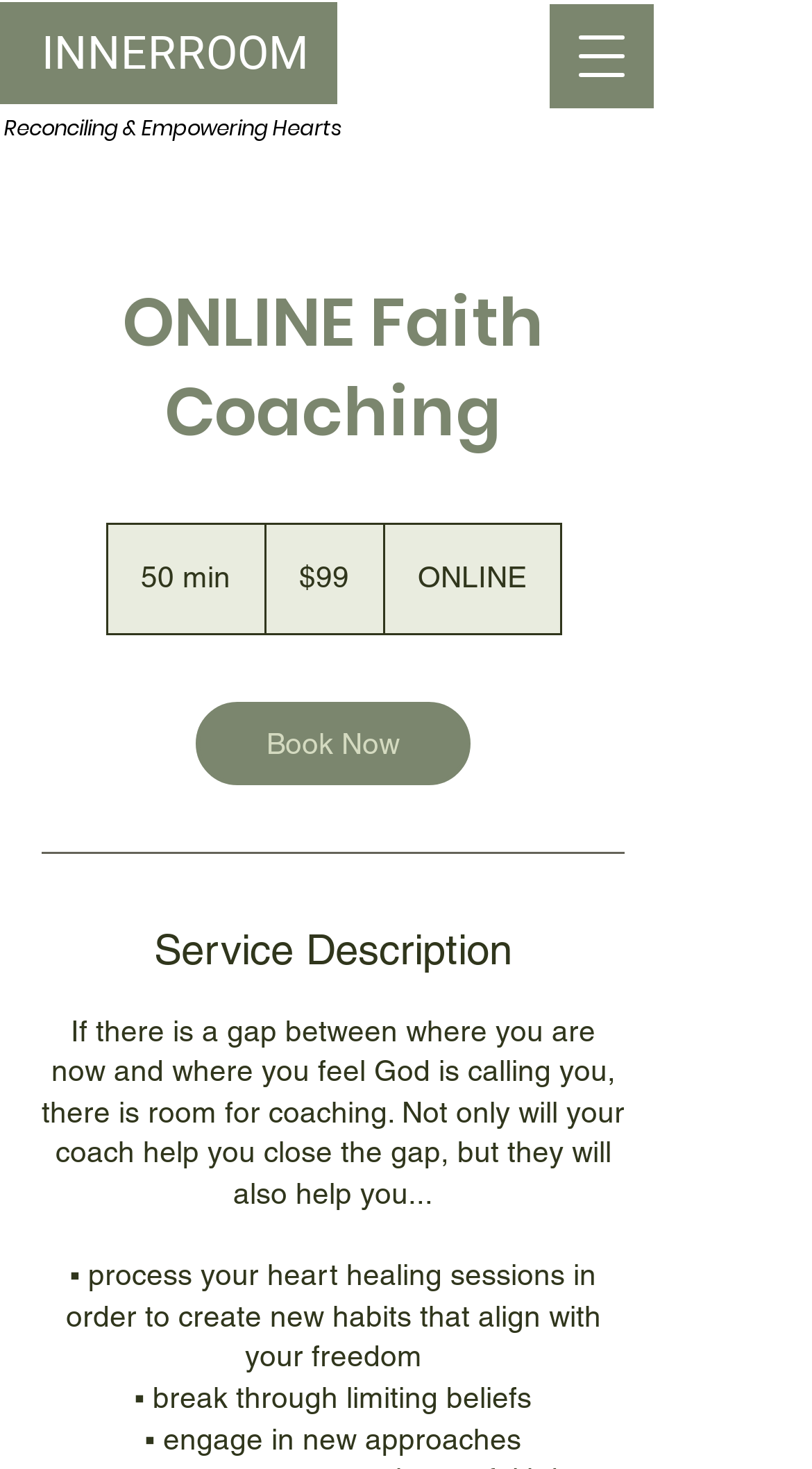What is the name of the faith coaching service?
Refer to the image and give a detailed answer to the query.

The name of the faith coaching service can be found in the top-left corner of the webpage, where it says 'ONLINE Faith Coaching | INNERROOM'. This suggests that INNERROOM is the name of the service being offered.